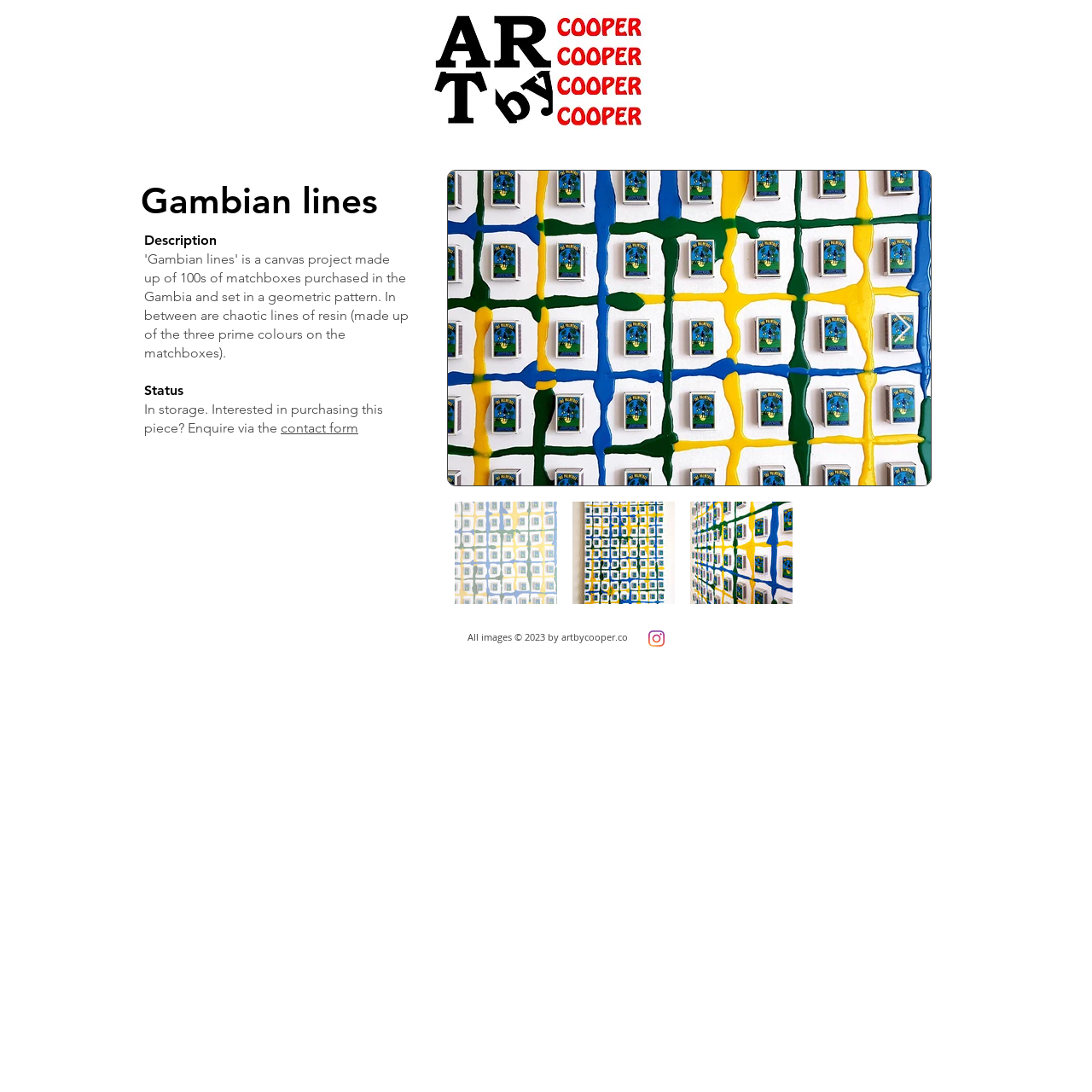Give a complete and precise description of the webpage's appearance.

This webpage is about a geometric art canvas project called "Gambian lines" by Art By Cooper. At the top left corner, there is a logo of Art By Cooper, which is an image of a matchbox. Next to the logo, there is a navigation menu with links to different sections of the website, including "Home", "Oils", "Mixed media", "Installations", "Upcycling", "About", and "Contact".

Below the navigation menu, there is a main section that takes up most of the page. It features a heading that reads "Gambian lines" and a description of the art piece, which is a quirky and eye-catching canvas featuring matchboxes from Gambia. The description is followed by the status of the art piece, which is "In storage", and an invitation to enquire about purchasing it via a contact form.

On the right side of the main section, there is a large button that takes up most of the width of the page. Below the button, there is a smaller button labeled "Next Item" with an arrow icon.

At the bottom of the page, there is a footer section that contains a copyright notice stating that all images are copyrighted by artbycooper.co in 2023. Next to the copyright notice, there is a social media link to Instagram, represented by an Instagram icon.